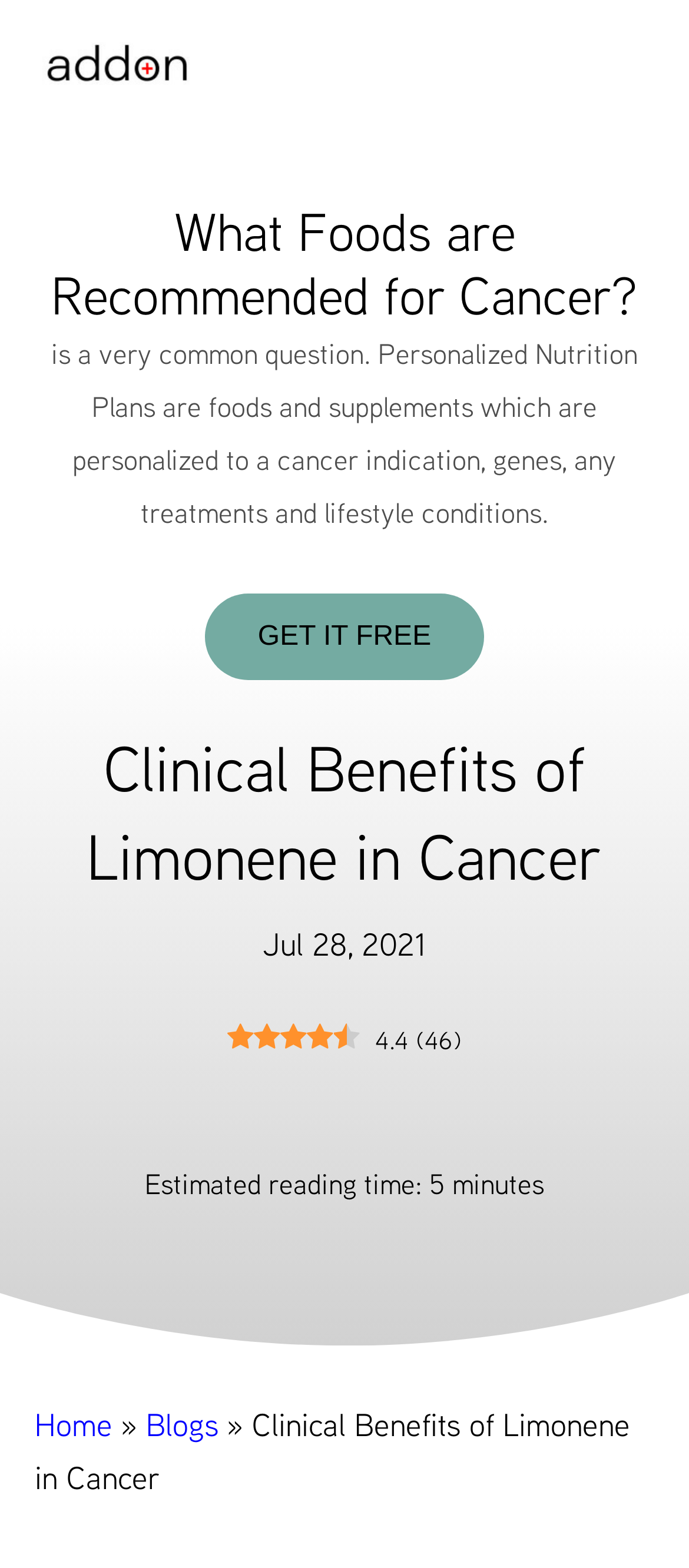Please predict the bounding box coordinates (top-left x, top-left y, bottom-right x, bottom-right y) for the UI element in the screenshot that fits the description: GET IT FREE

[0.297, 0.379, 0.703, 0.434]